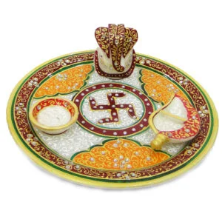Give an elaborate caption for the image.

This visually striking image features a beautifully crafted Marble Meenakari Stone Pooja Thali, designed for religious rituals and offerings. The thali showcases intricate patterns in vibrant colors, including reds, greens, and yellows, adorned with decorative motifs. At the center, a traditional swastika symbol is elegantly placed, surrounded by ornate floral designs. 

The ensemble includes a small bowl for offerings, a diya (lamp) for lighting, and a decorative idol, all crafted with meticulous detail that highlights the artistry of Indian marble work. Perfect for festive occasions, this thali not only serves a functional purpose but also adds an element of elegance to any puja (prayer) setup. Priced at ₹1,780.00, it represents a beautiful addition to any collection of ceremonial items.